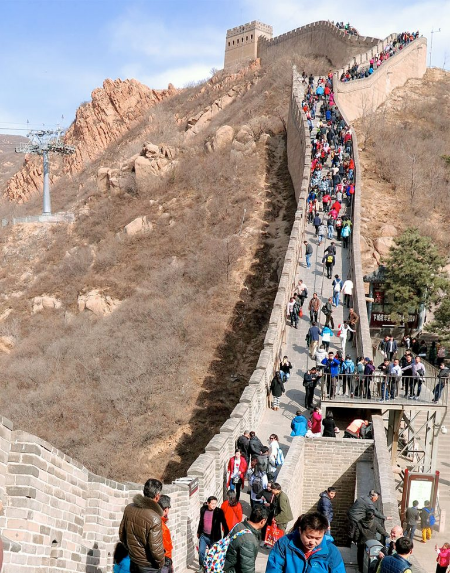Explain the scene depicted in the image, including all details.

The image captures a vibrant scene of the Great Wall of China, a monumental structure renowned for its historical significance and architectural grandeur. Crowds of visitors are seen ascending and descending along the winding pathways of the Wall, illustrating its popularity as a tourist destination. The surrounding landscape features rocky hillsides and sparse vegetation, typical of the regions through which the Wall traverses. In the background, a watchtower crowns the ridge, providing a glimpse into the past as it once served as a lookout point and a defense mechanism. A cable car station appears to the left, indicating modern amenities that enhance visitor access to this ancient marvel. This snapshot not only highlights the sheer scale of the Great Wall but also reflects its role as a bridge between history and contemporary life, attracting people from around the world to experience its grandeur.